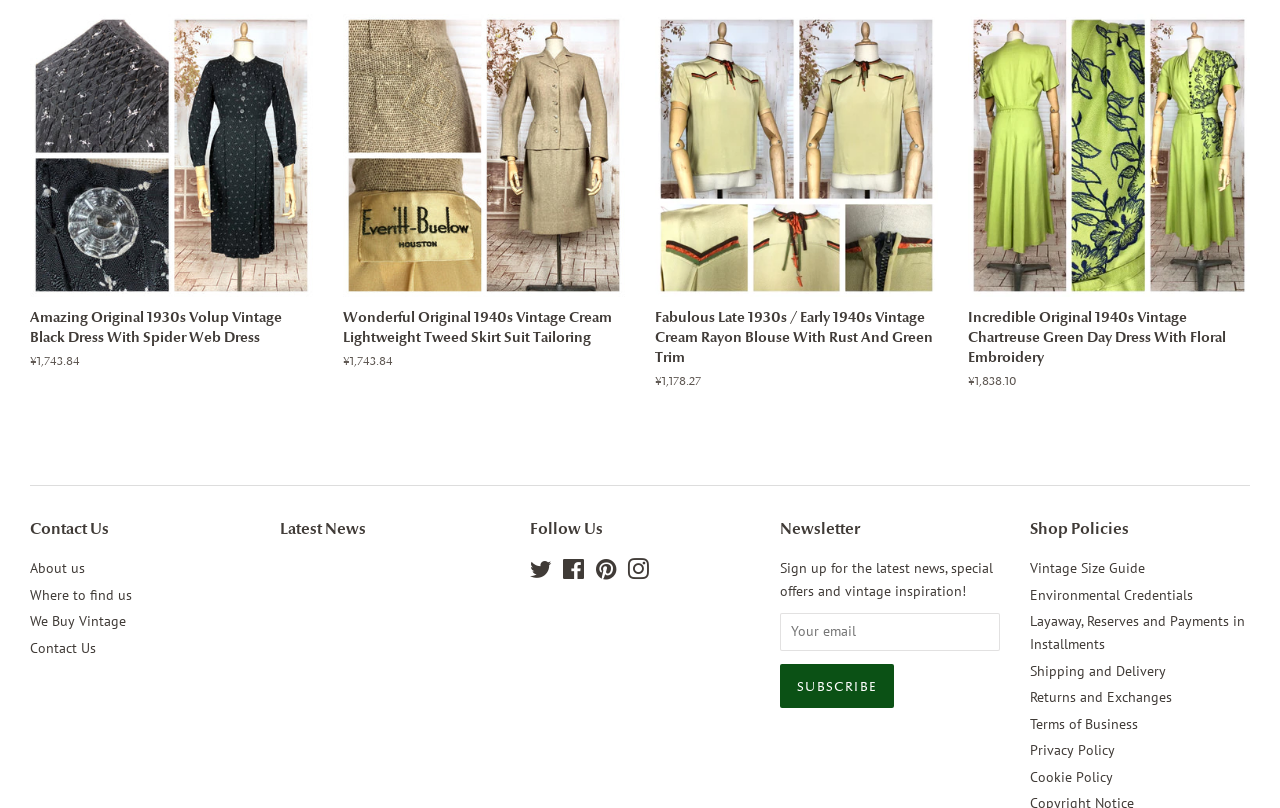What is the topic of the link 'Environmental Credentials'?
Please provide a single word or phrase in response based on the screenshot.

Shop Policies